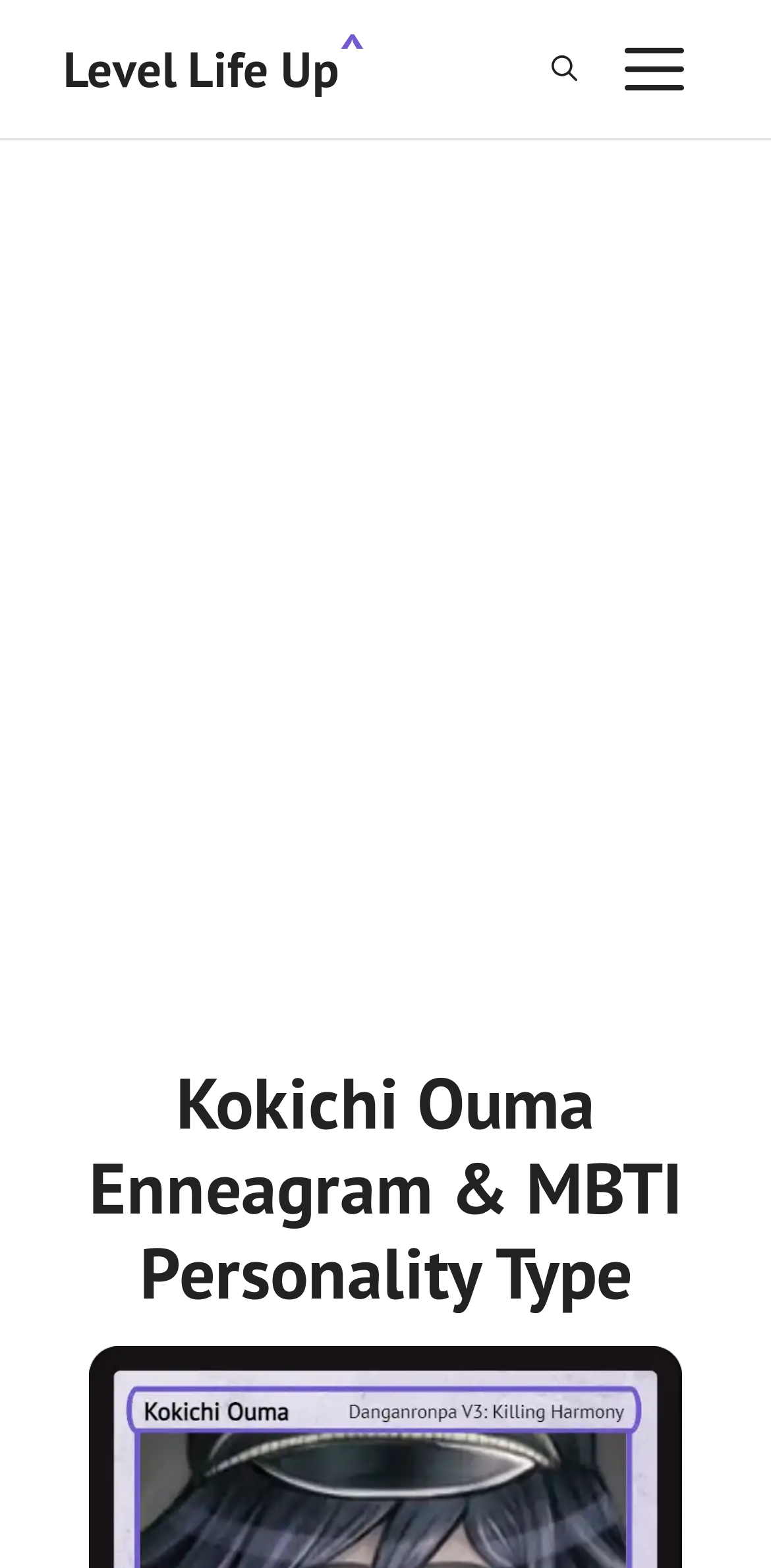Explain the contents of the webpage comprehensively.

The webpage is about Kokichi Ouma, a character from Danganronpa V3: Killing Harmony, and his personality type. At the top of the page, there is a banner that spans the entire width, containing a link to the website "Level Life Up" on the left side and a navigation menu on the right side. The navigation menu has two buttons: "Open search" and "MENU", which is not expanded by default.

Below the banner, there is an advertisement iframe that takes up a significant portion of the page. 

The main content of the page is headed by a title "Kokichi Ouma Enneagram & MBTI Personality Type", which is positioned near the top center of the page.